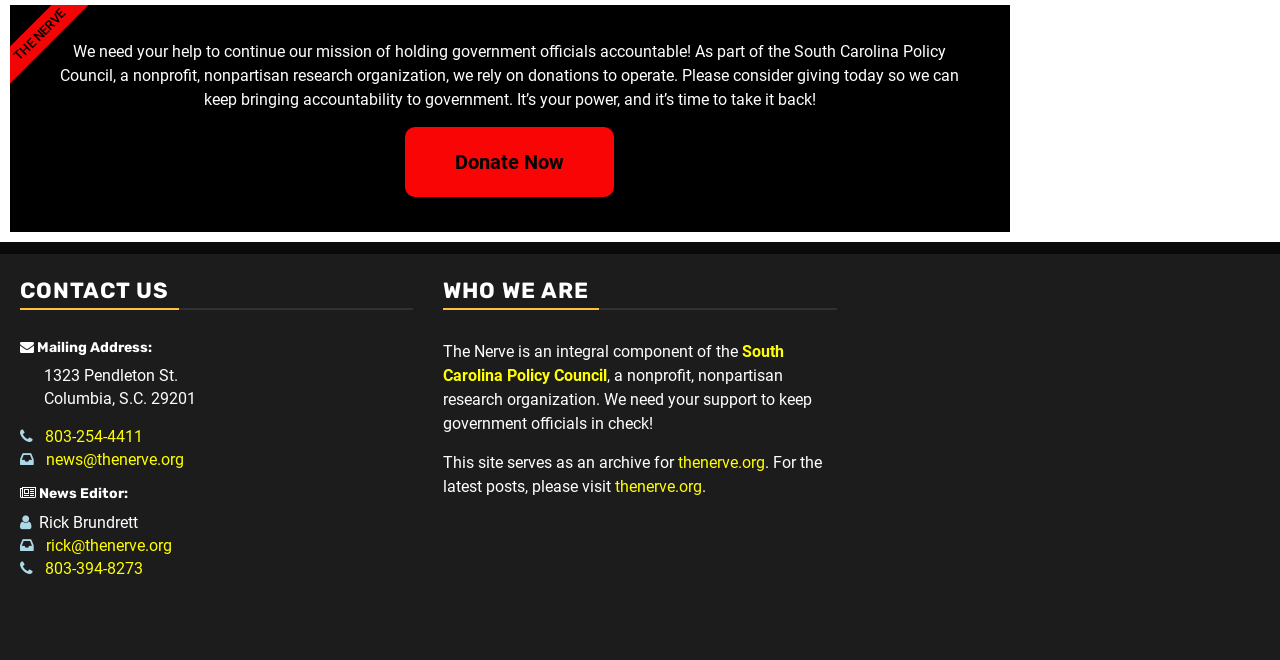Refer to the element description rick@thenerve.org and identify the corresponding bounding box in the screenshot. Format the coordinates as (top-left x, top-left y, bottom-right x, bottom-right y) with values in the range of 0 to 1.

[0.016, 0.812, 0.134, 0.84]